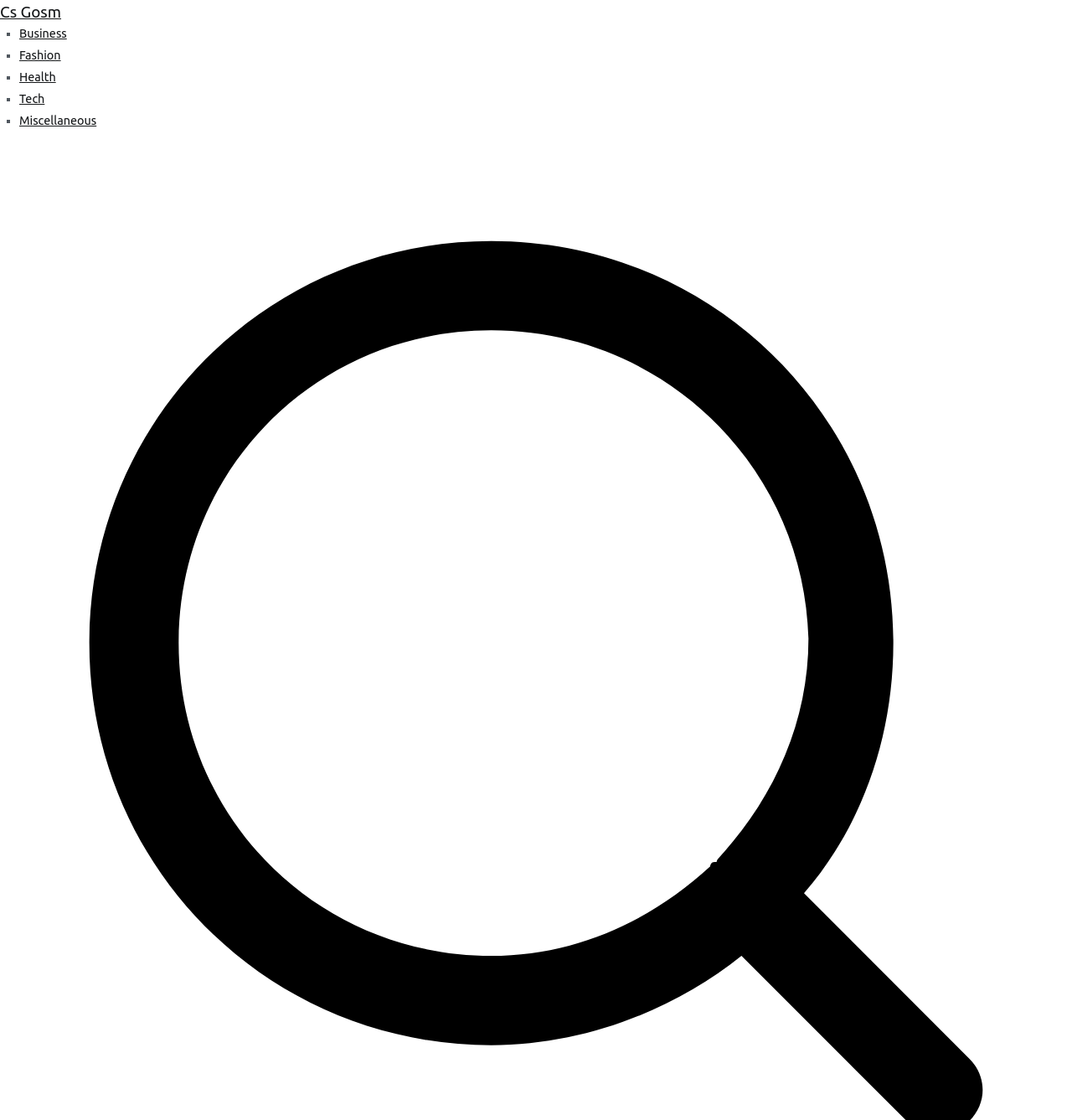Give a full account of the webpage's elements and their arrangement.

This webpage is about the advantages of mystery shopping as a building-based business. At the top, there are six links: "Cs Gosm", "Business", "Fashion", "Health", "Tech", and "Miscellaneous", which are aligned horizontally. Below these links, there is a section with the title "By Gloria" and a posting date "November 5, 2022". 

The main content of the webpage is divided into seven paragraphs. The first paragraph discusses feeling burned out and tired, and how massage can be a good solution. The second paragraph talks about using one's dream to achieve freedom in life. The third paragraph explains the benefits of Busan business trip massage care. The fourth paragraph introduces Thai massage and its relaxation benefits. The fifth paragraph discusses the challenges of being a massage therapist and the importance of massage advertising. The sixth paragraph provides a romantic idea for a partner, involving a massage setup. The seventh and final paragraph talks about the evolution of massage techniques and the importance of taking breaks to reap the benefits of massage treatment.